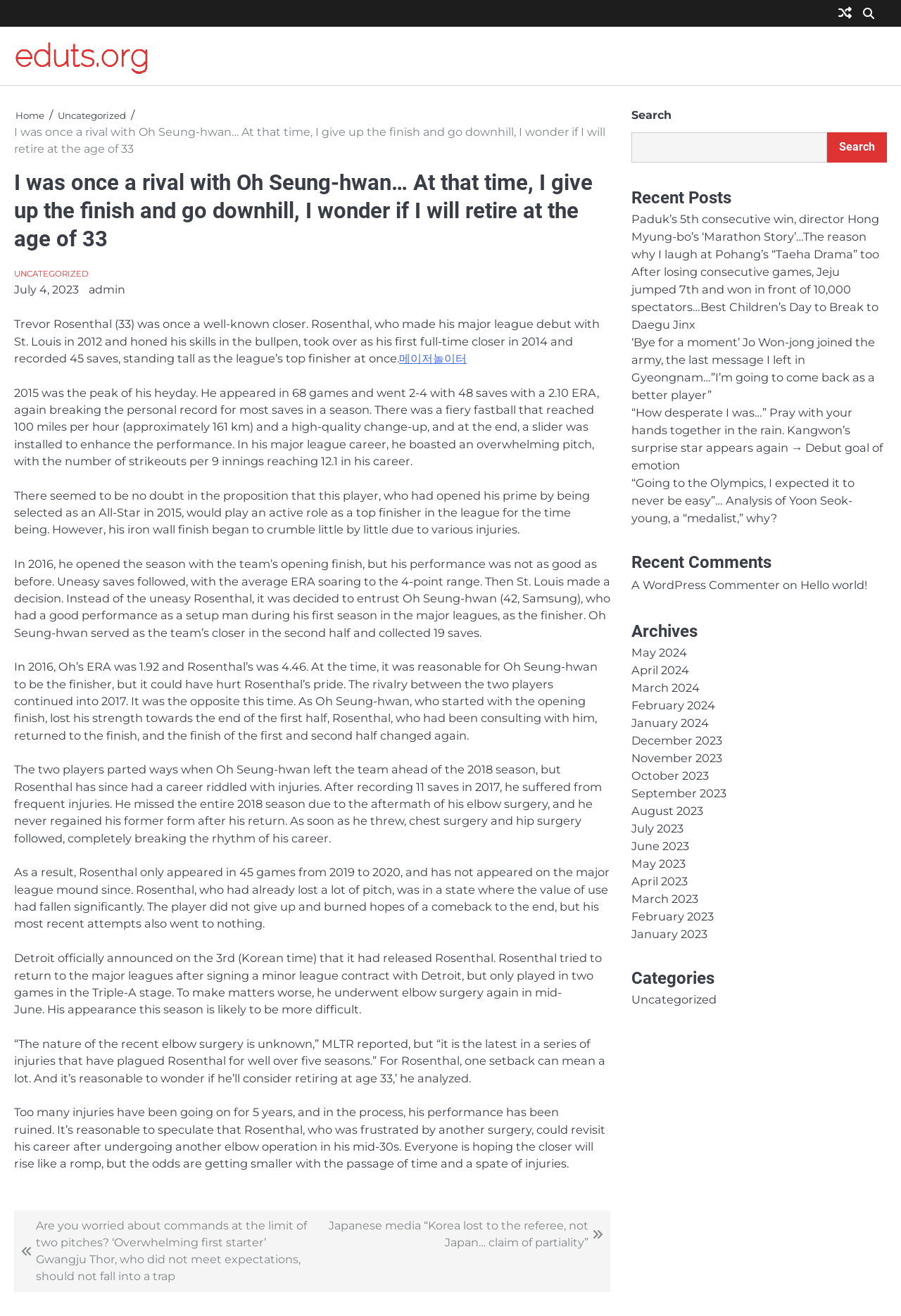Locate and extract the headline of this webpage.

I was once a rival with Oh Seung-hwan… At that time, I give up the finish and go downhill, I wonder if I will retire at the age of 33